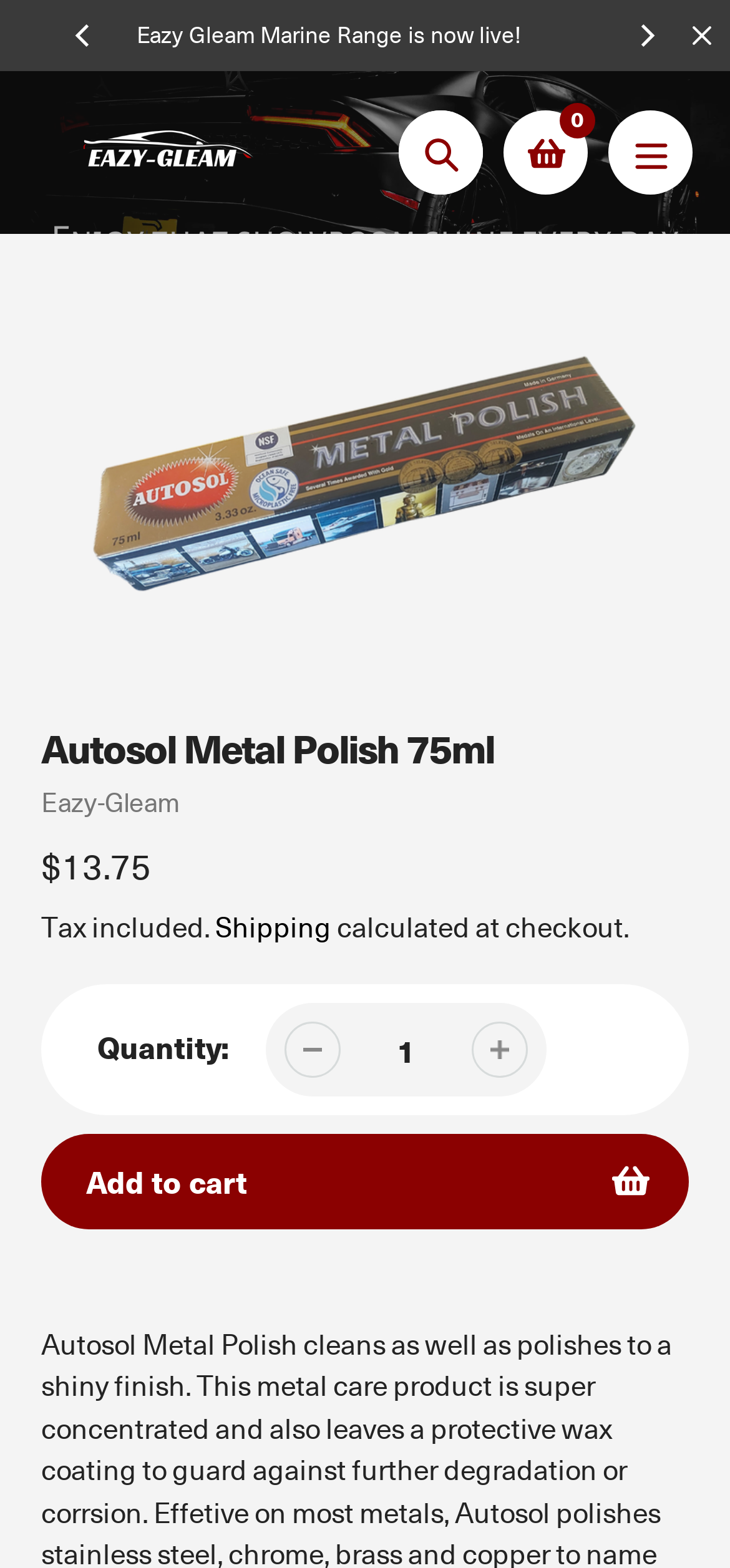What is the name of the product?
Carefully examine the image and provide a detailed answer to the question.

I found the name of the product by looking at the heading element with the text 'Autosol Metal Polish 75ml' which is located at the top of the page.